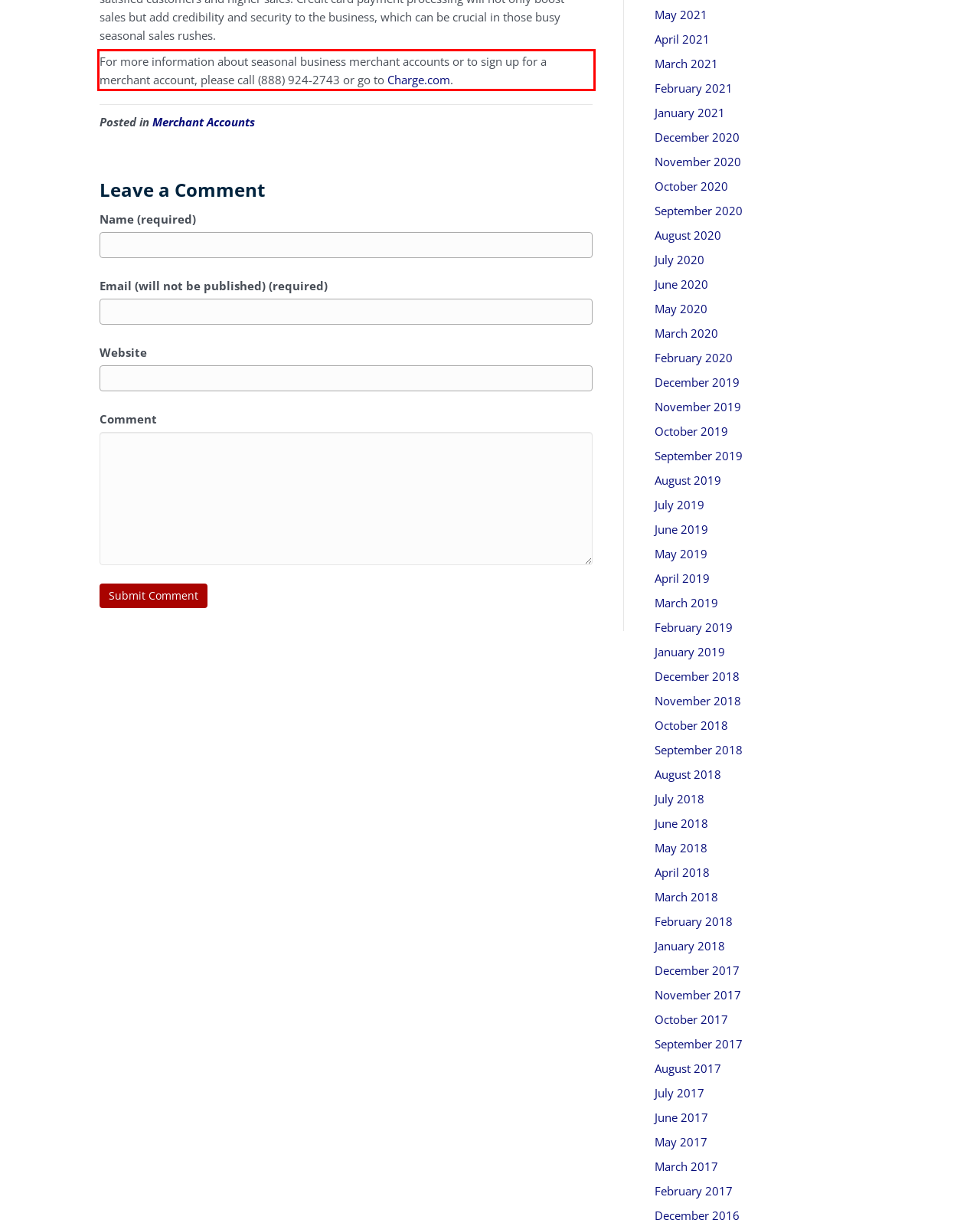Analyze the red bounding box in the provided webpage screenshot and generate the text content contained within.

For more information about seasonal business merchant accounts or to sign up for a merchant account, please call (888) 924-2743 or go to Charge.com.